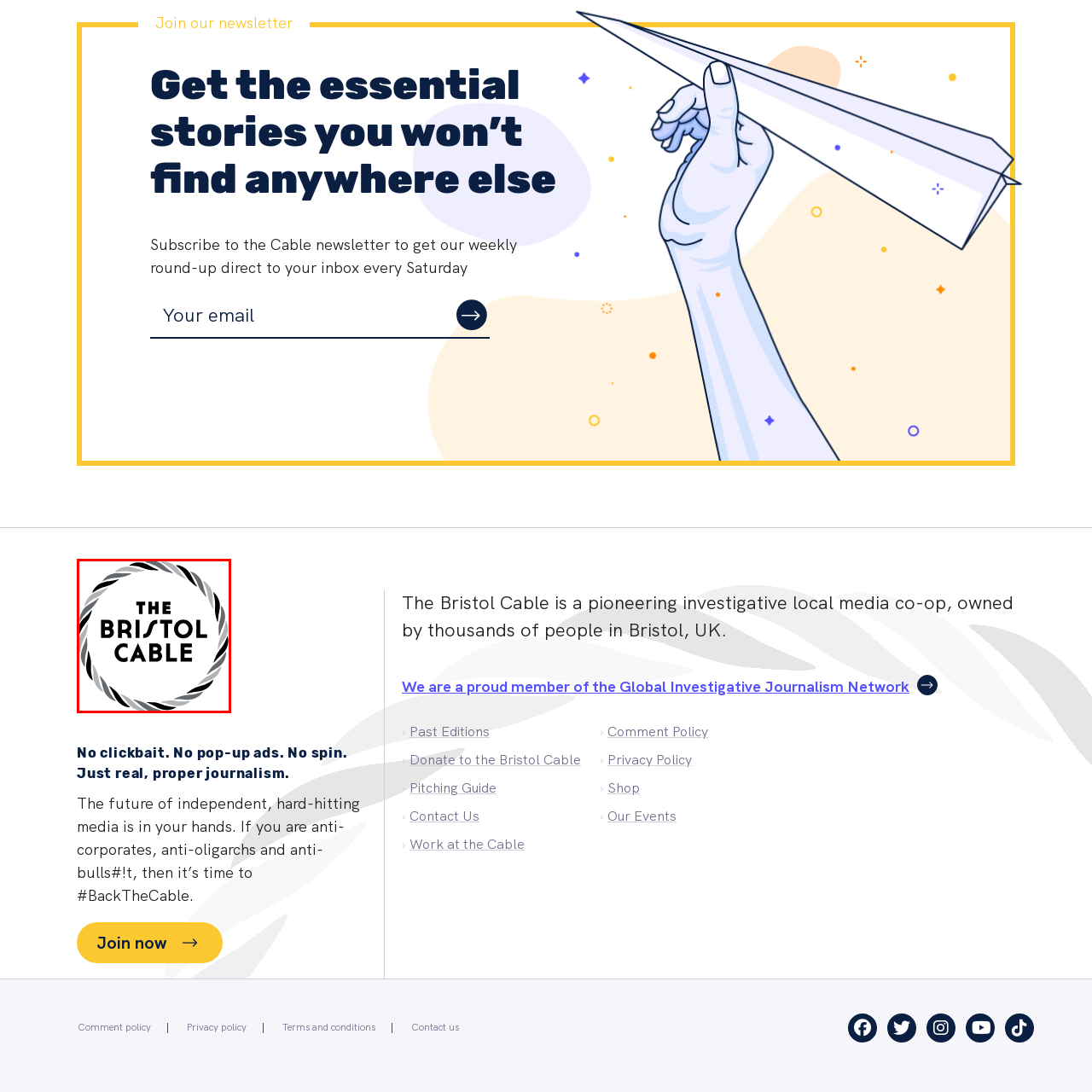Give an in-depth description of the scene depicted in the red-outlined box.

The image features the logo of "The Bristol Cable," a pioneering investigative local media cooperative based in Bristol, UK. The design prominently includes the name "THE BRISTOL CABLE" at its center, framed within a circular emblem that resembles a twisted rope, symbolizing community and collaboration. This logo represents the organization's commitment to independent journalism, dedicated to uncovering essential stories and engaging the community. "The Bristol Cable" aims to provide hard-hitting media without corporate influence or sensationalism, highlighting its mission to deliver authentic and impactful reporting.